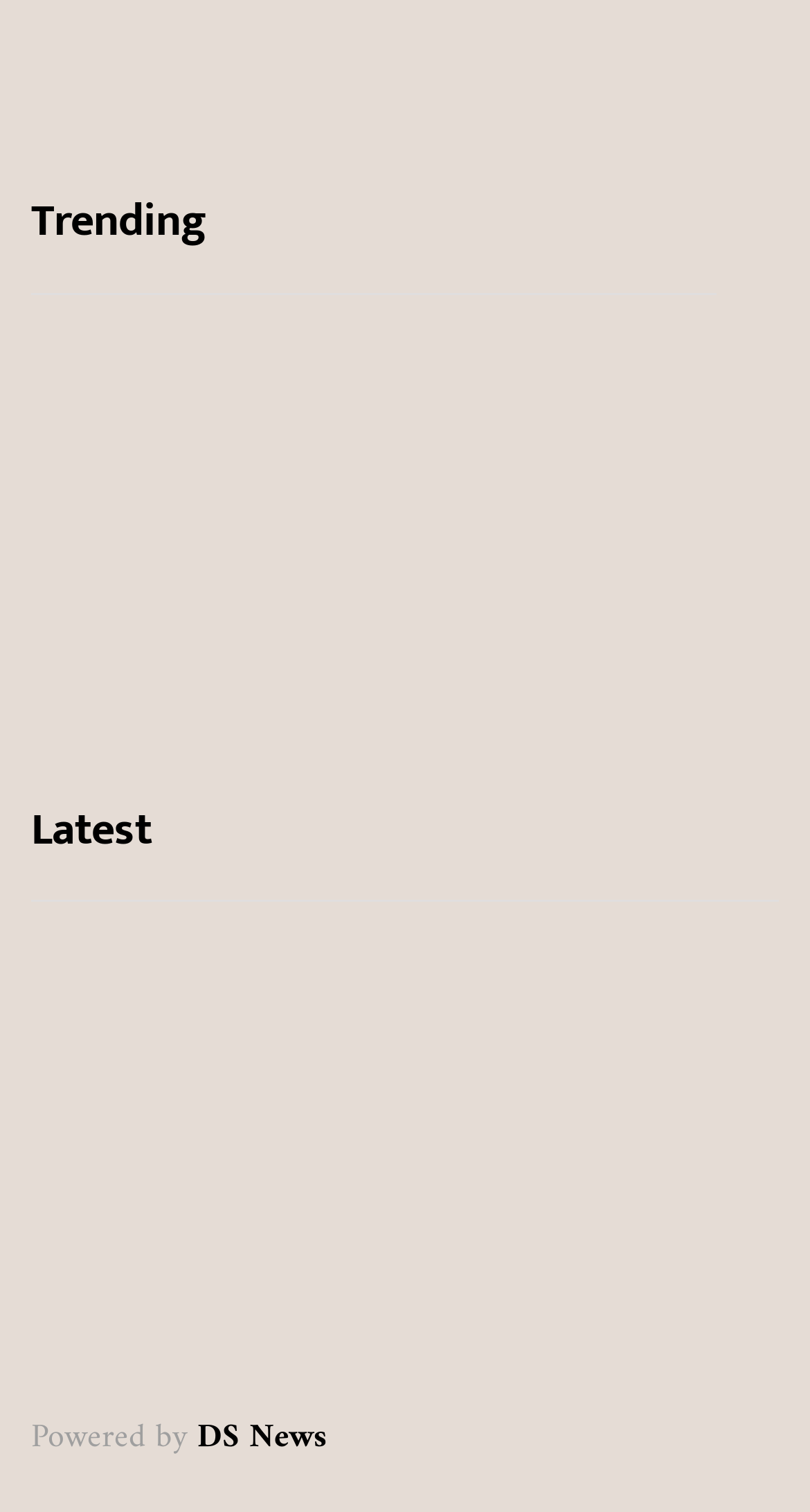What is the category of the article '6 Simple Hacks for Keeping Your Car Clean All the Time'?
Look at the image and answer with only one word or phrase.

LIFESTYLE